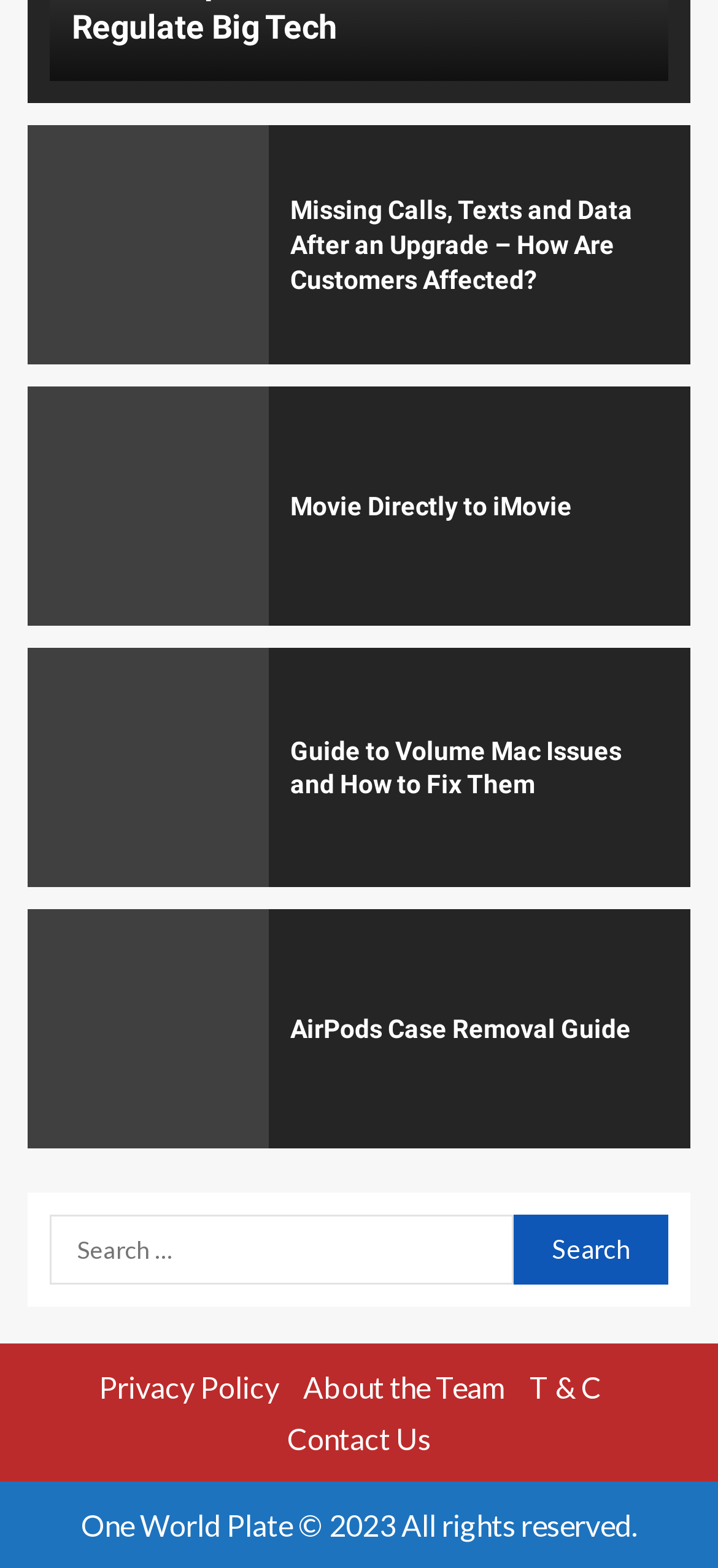How many links are in the main section of this webpage?
Give a one-word or short-phrase answer derived from the screenshot.

4